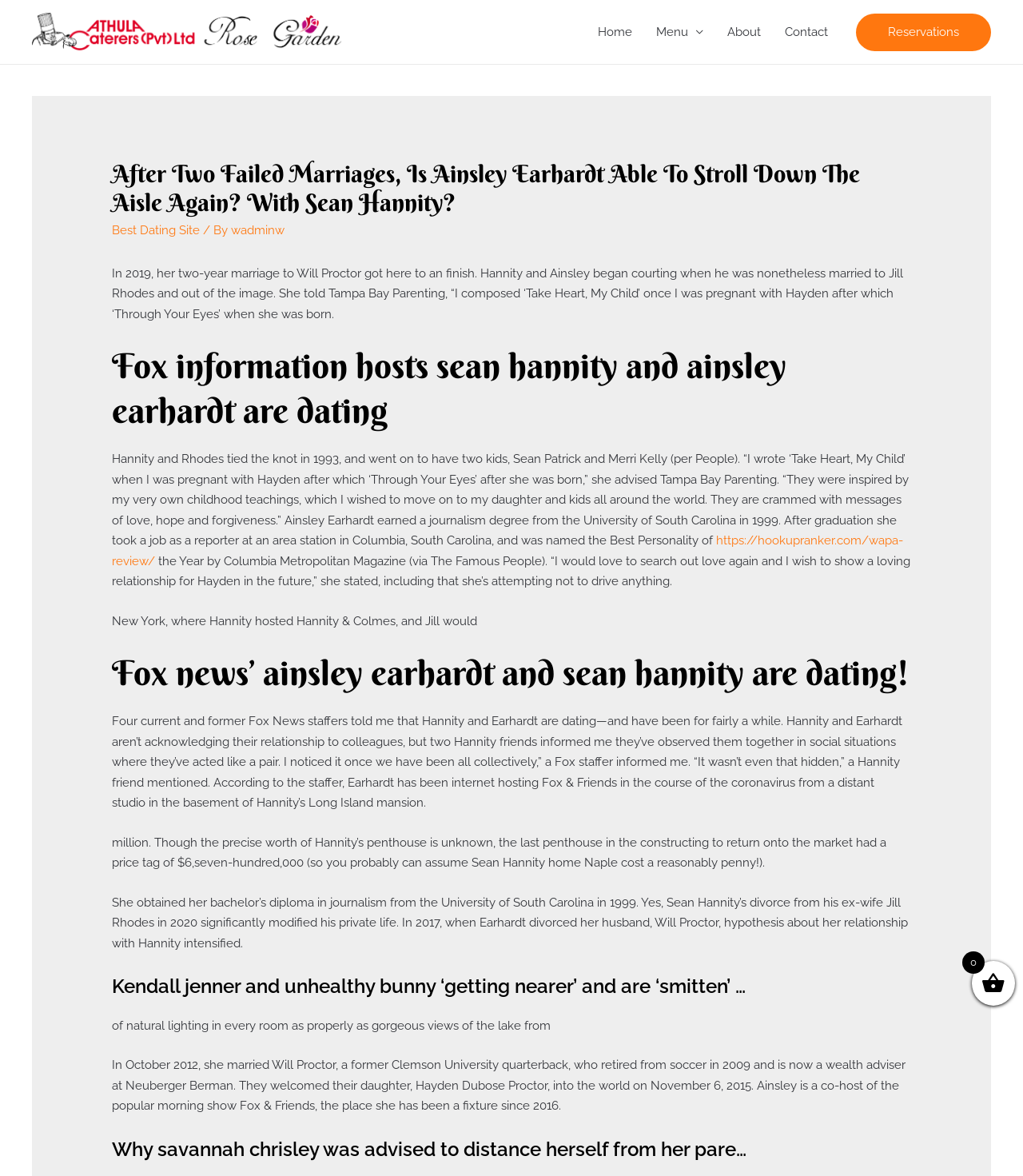Determine the bounding box coordinates of the clickable element to complete this instruction: "Click on the 'About' link in the site navigation". Provide the coordinates in the format of four float numbers between 0 and 1, [left, top, right, bottom].

[0.699, 0.0, 0.755, 0.054]